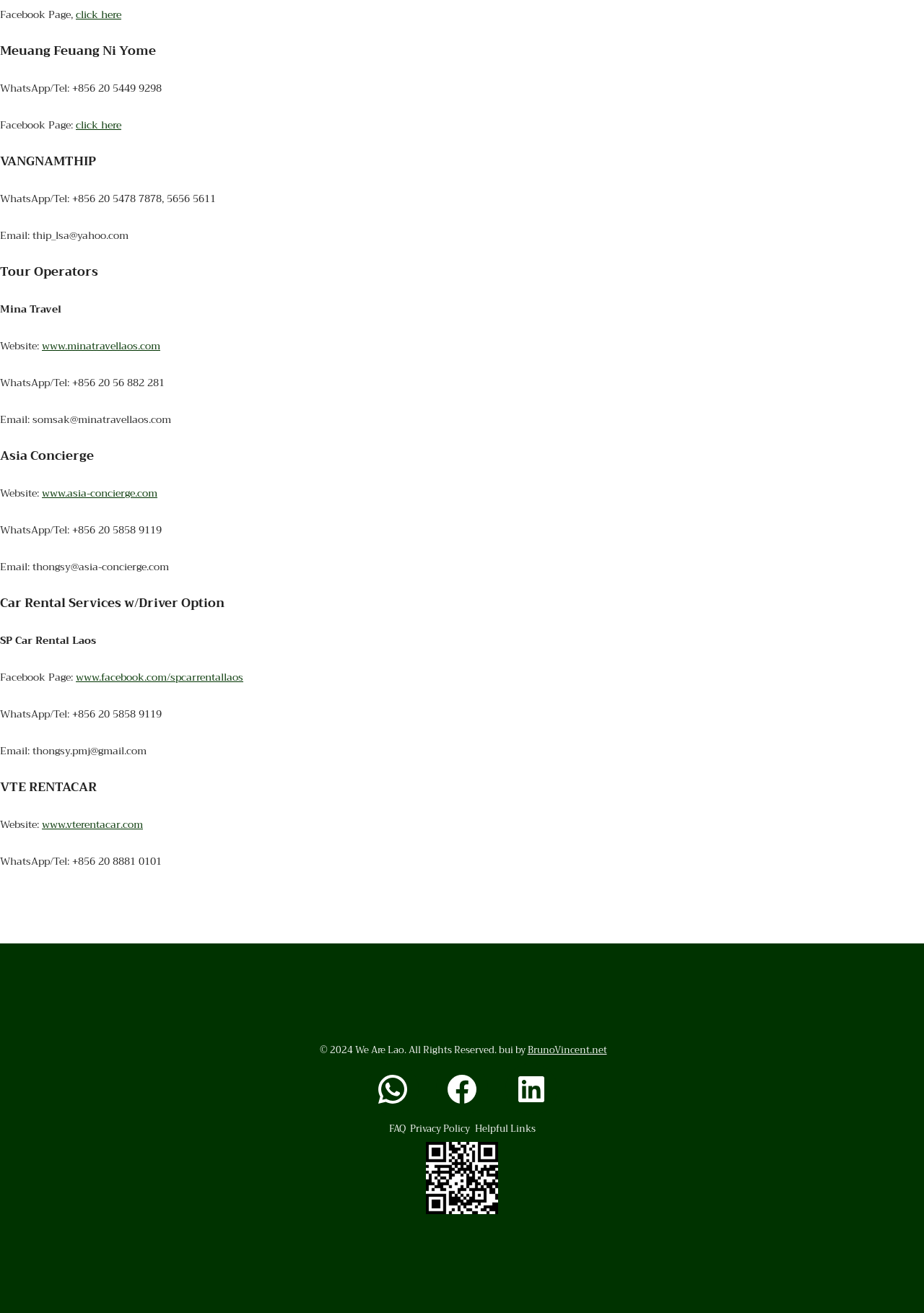Locate the bounding box coordinates of the area you need to click to fulfill this instruction: 'Contact Asia Concierge via WhatsApp'. The coordinates must be in the form of four float numbers ranging from 0 to 1: [left, top, right, bottom].

[0.397, 0.81, 0.453, 0.849]